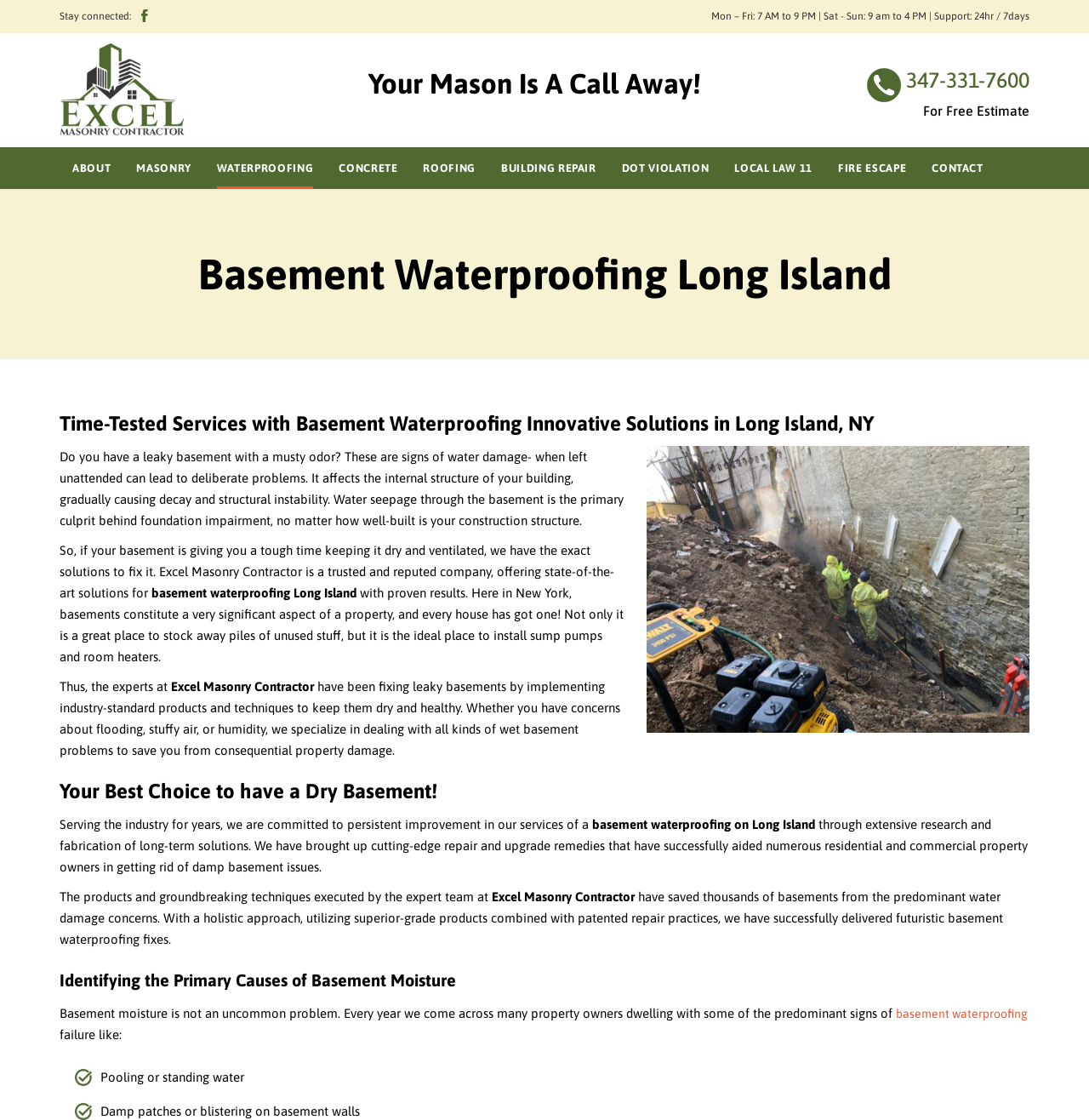Please determine the bounding box coordinates of the section I need to click to accomplish this instruction: "Click on the 'Masonry Contractor NY' link".

[0.055, 0.039, 0.211, 0.122]